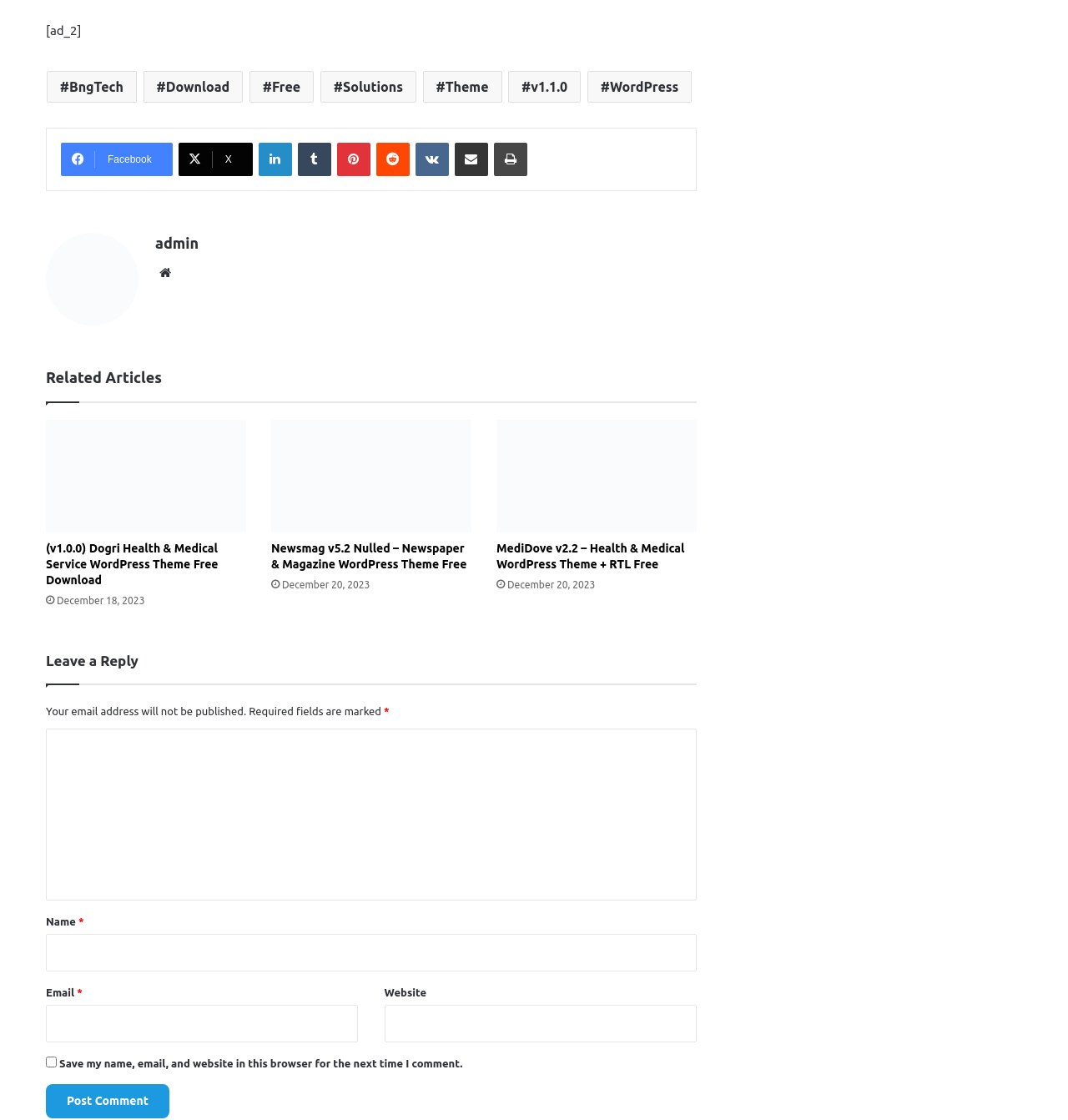What is the theme of the website?
Give a single word or phrase as your answer by examining the image.

WordPress